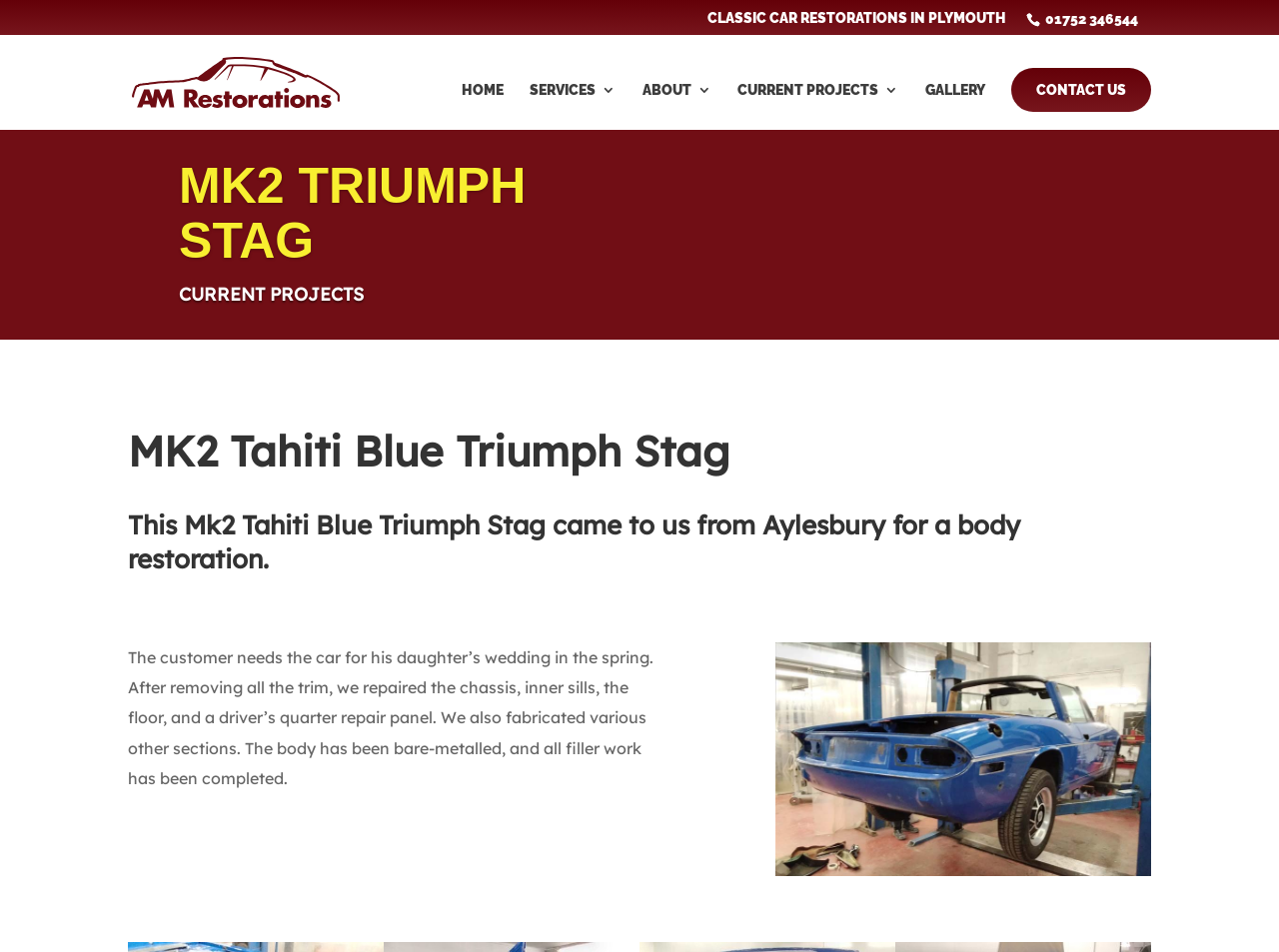Use a single word or phrase to respond to the question:
What is the current state of the car body?

Bare-metalled